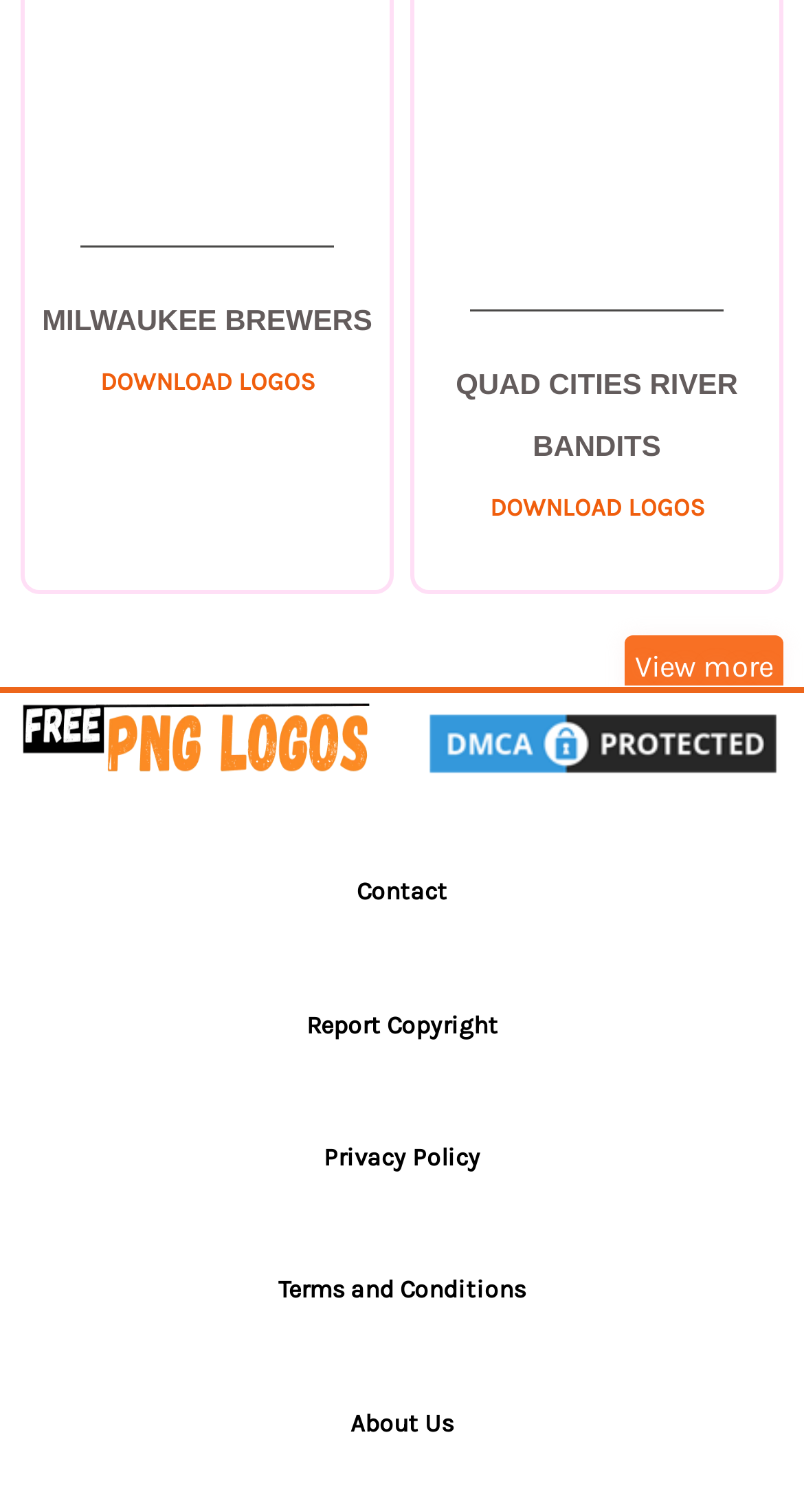Please identify the coordinates of the bounding box that should be clicked to fulfill this instruction: "Contact via phone number".

None